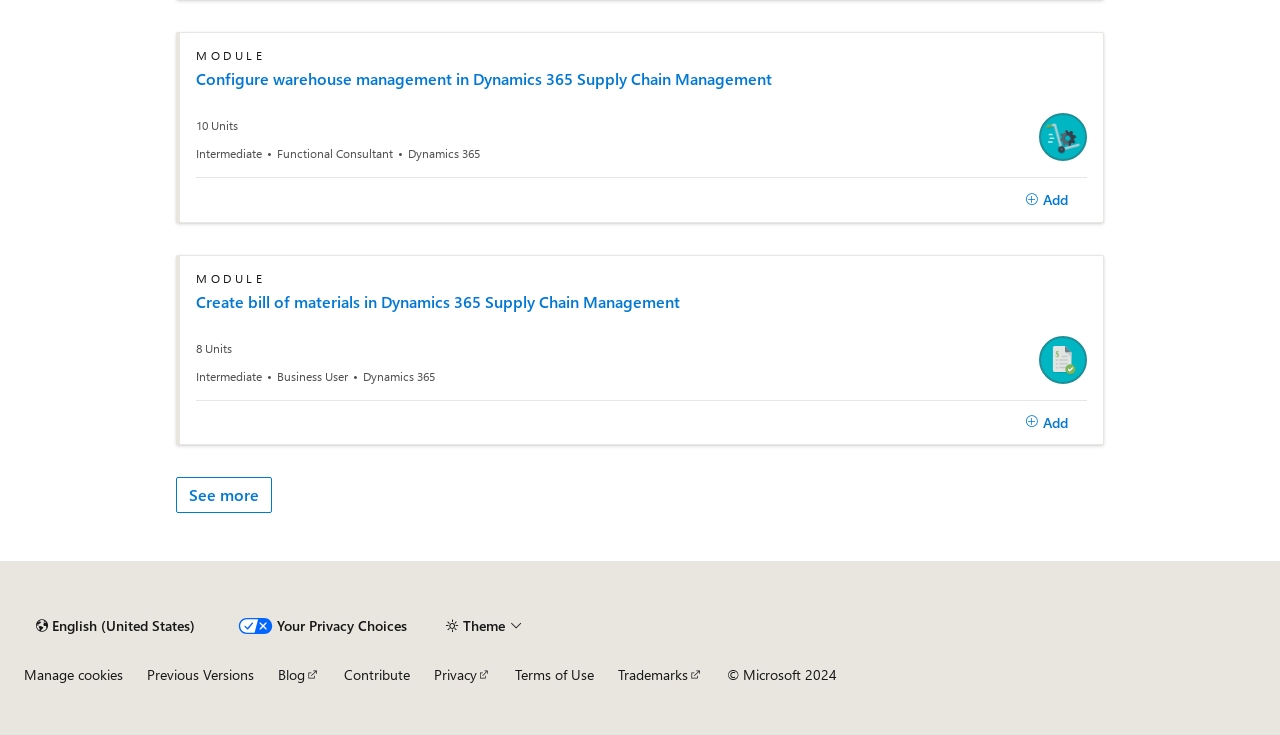Find the bounding box coordinates of the area that needs to be clicked in order to achieve the following instruction: "Change the theme". The coordinates should be specified as four float numbers between 0 and 1, i.e., [left, top, right, bottom].

[0.34, 0.83, 0.417, 0.873]